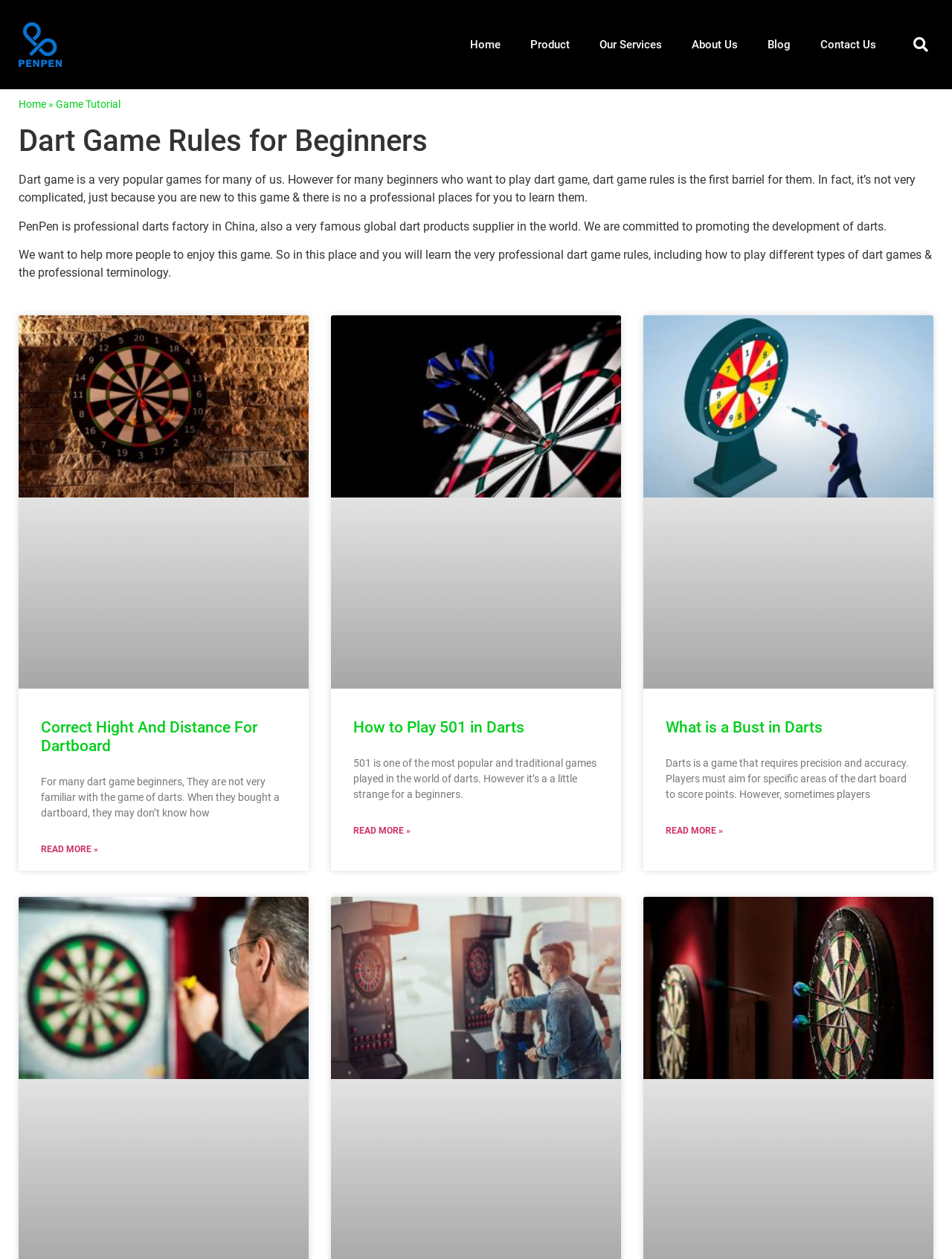Respond to the following query with just one word or a short phrase: 
How many articles are on the webpage?

3